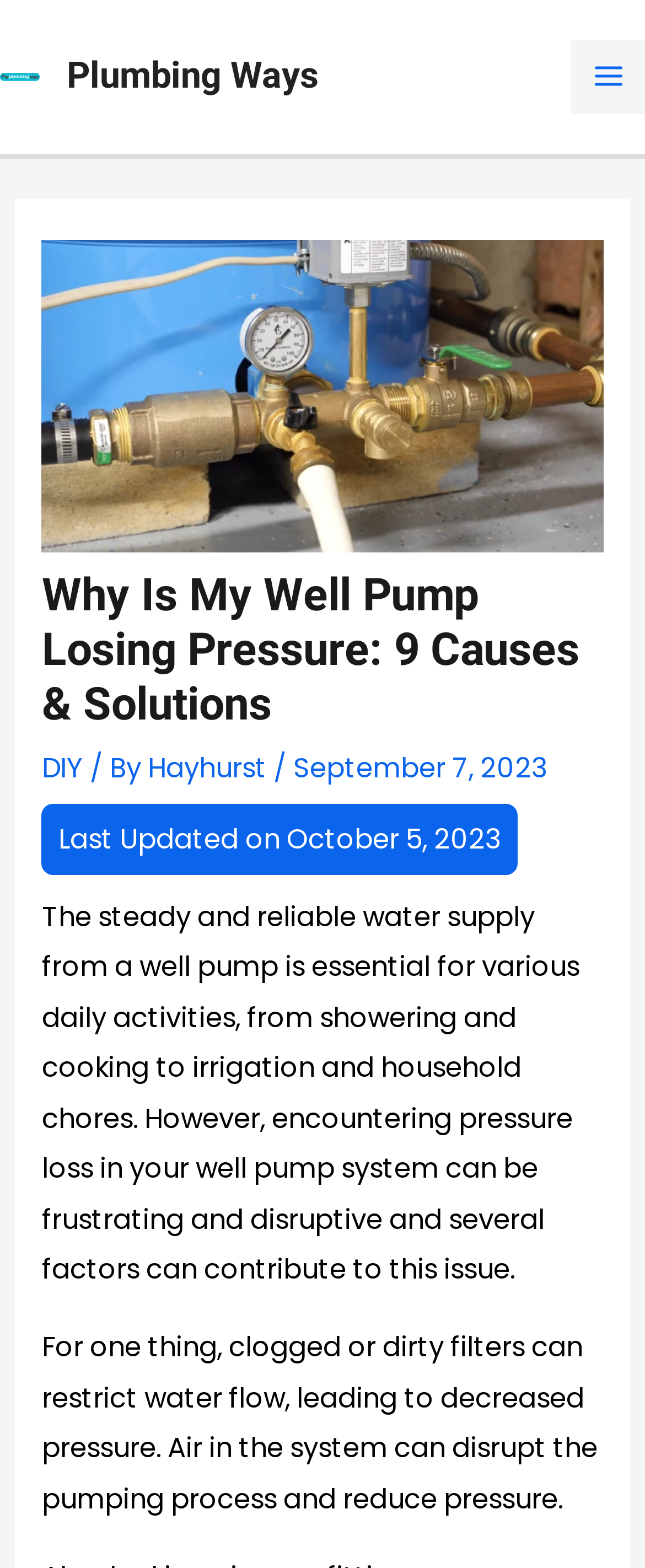For the following element description, predict the bounding box coordinates in the format (top-left x, top-left y, bottom-right x, bottom-right y). All values should be floating point numbers between 0 and 1. Description: Hayhurst

[0.229, 0.478, 0.424, 0.502]